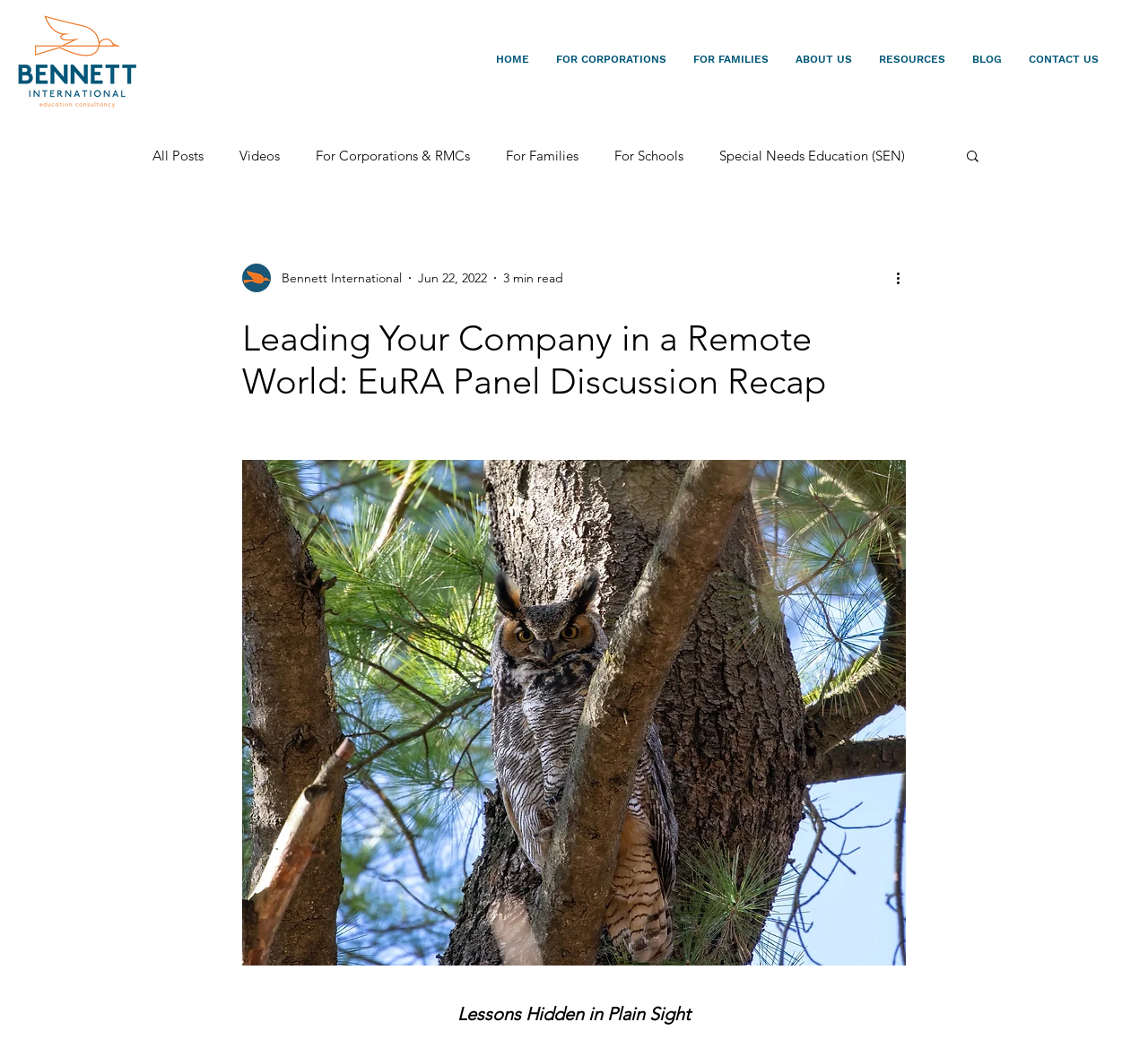Provide the bounding box coordinates of the section that needs to be clicked to accomplish the following instruction: "Read success stories."

None